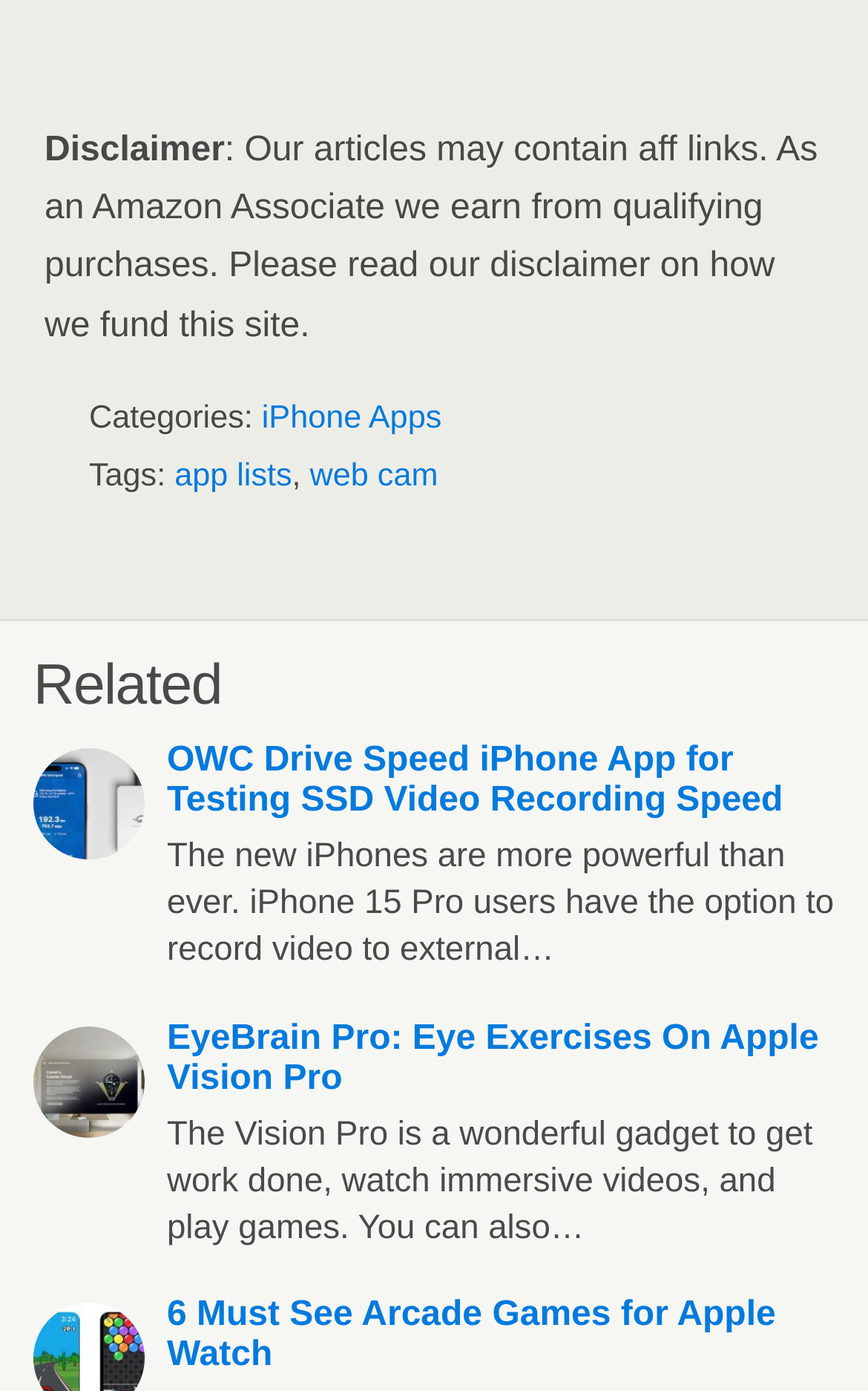What type of content does this website provide?
Refer to the image and give a detailed answer to the question.

Based on the disclaimer at the top of the page, it seems that this website provides articles that may contain affiliate links, and the content is related to iPhone apps, webcams, and other technology-related topics.